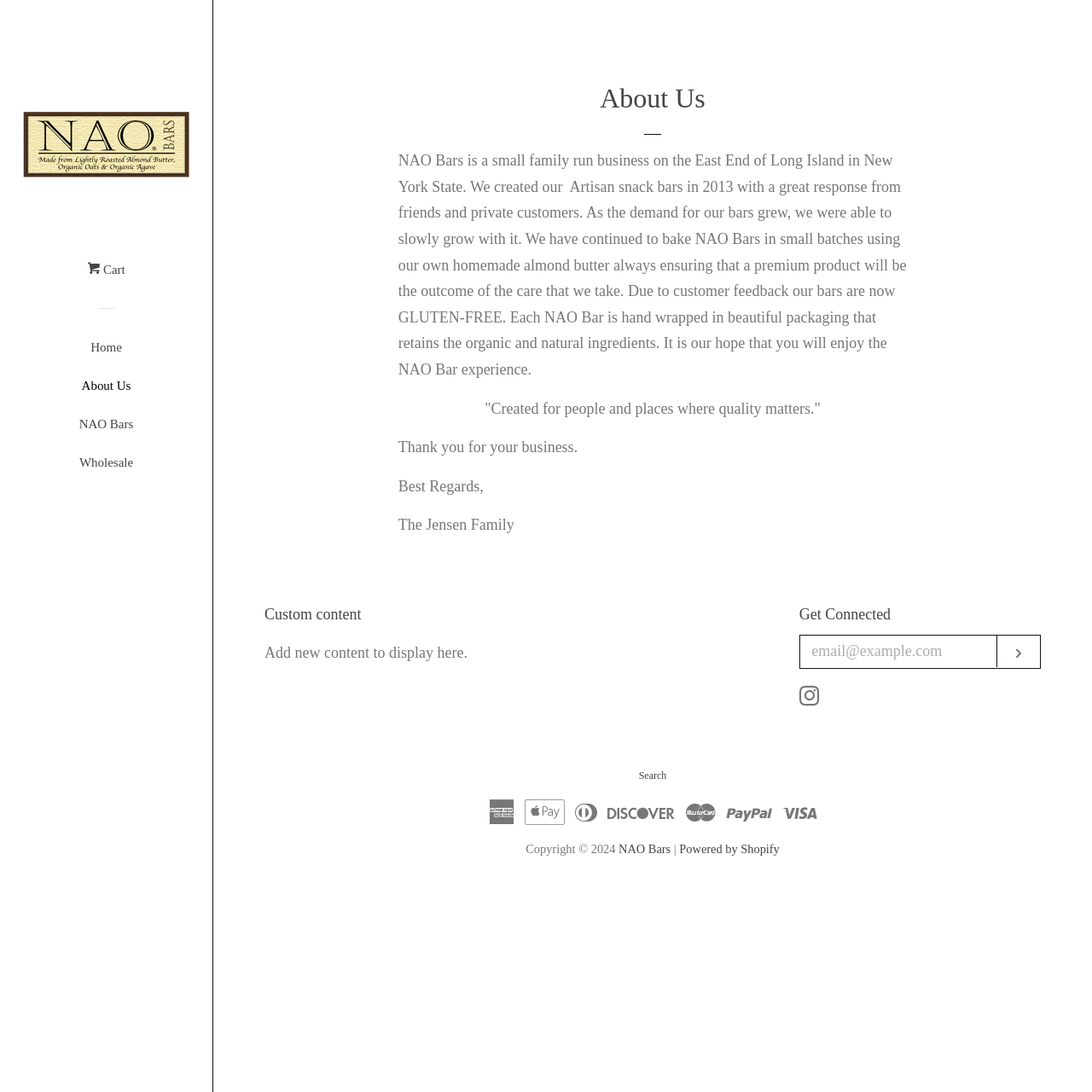Locate the bounding box coordinates for the element described below: "About Us". The coordinates must be four float values between 0 and 1, formatted as [left, top, right, bottom].

[0.035, 0.342, 0.16, 0.377]